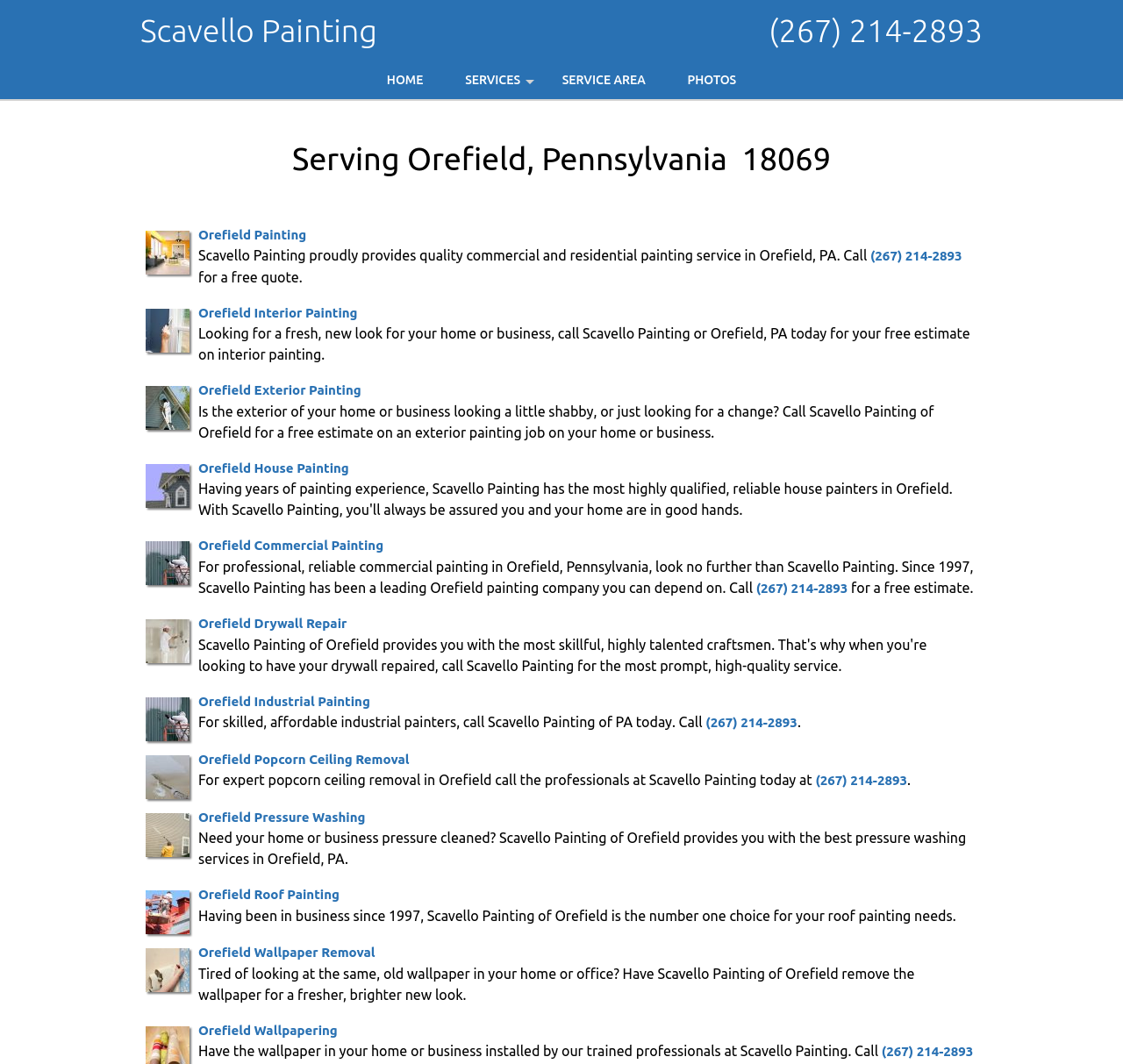From the webpage screenshot, predict the bounding box coordinates (top-left x, top-left y, bottom-right x, bottom-right y) for the UI element described here: Orefield Popcorn Ceiling Removal

[0.177, 0.706, 0.365, 0.72]